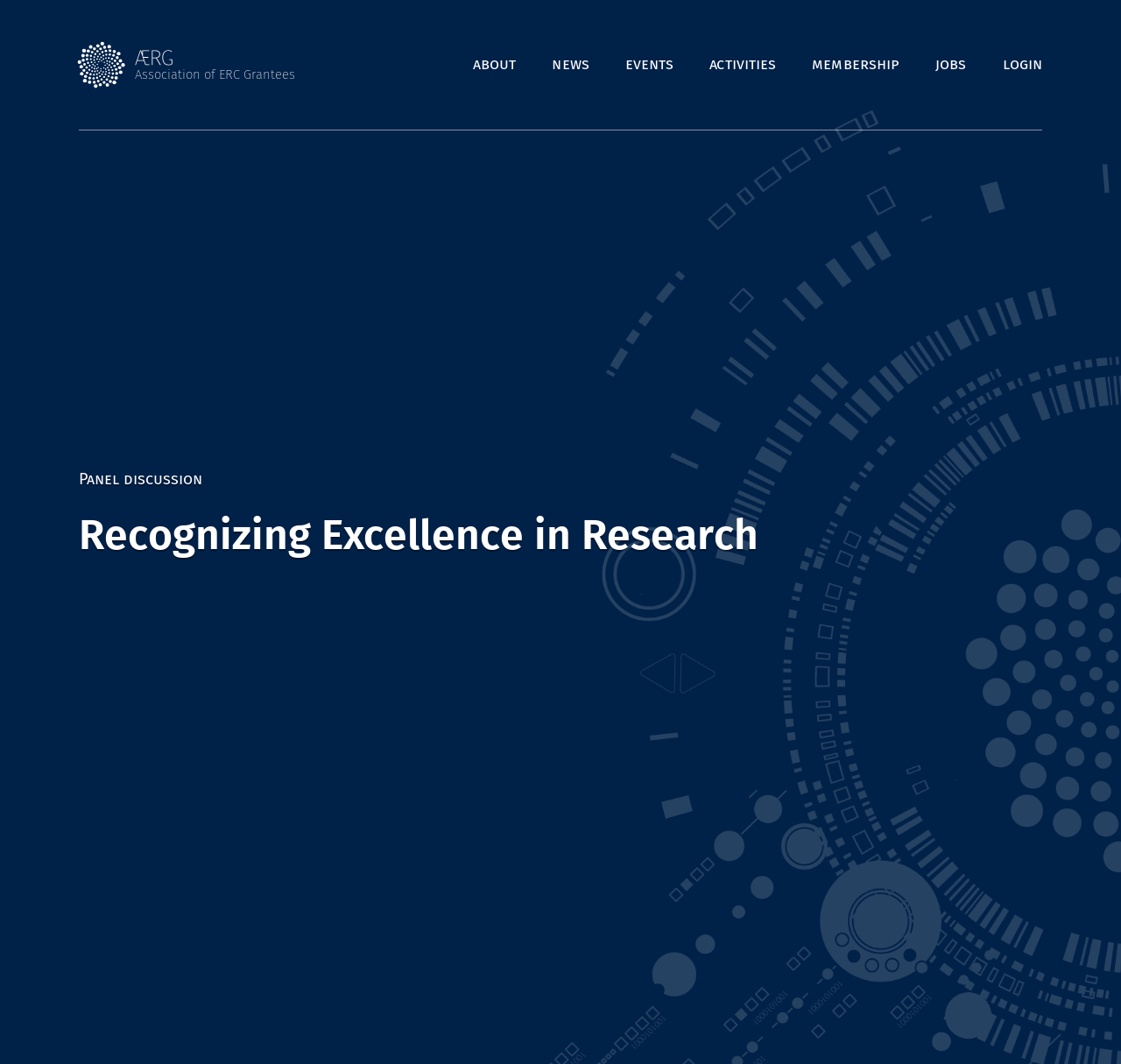What type of event is mentioned on the webpage?
Based on the visual information, provide a detailed and comprehensive answer.

The text 'Panel discussion' is present on the webpage, which suggests that the webpage is related to an event or a conference where a panel discussion is taking place. This event is likely related to research, given the name of the organization and the title of the webpage.